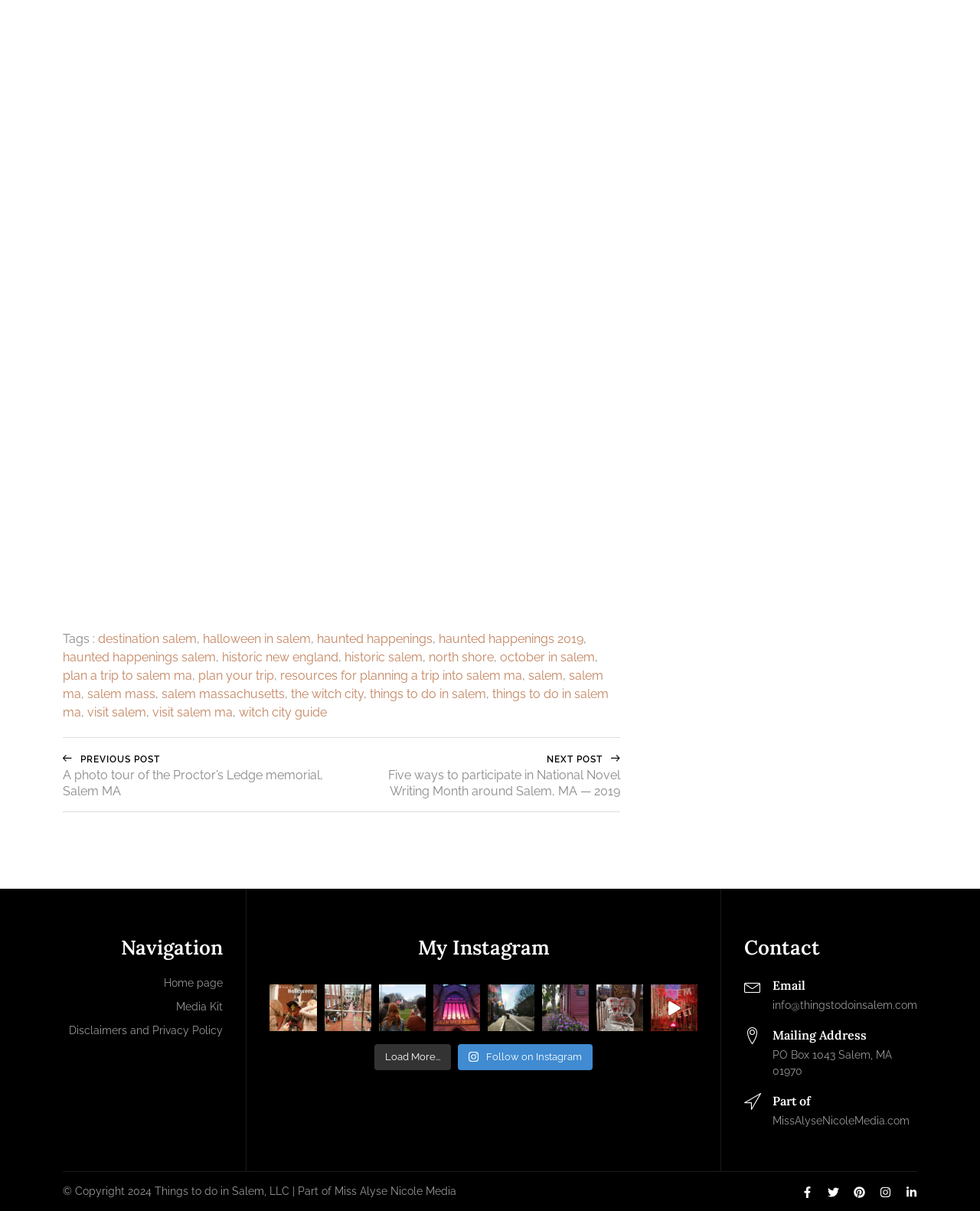Please specify the bounding box coordinates of the area that should be clicked to accomplish the following instruction: "Contact the website owner via email". The coordinates should consist of four float numbers between 0 and 1, i.e., [left, top, right, bottom].

[0.788, 0.807, 0.936, 0.821]